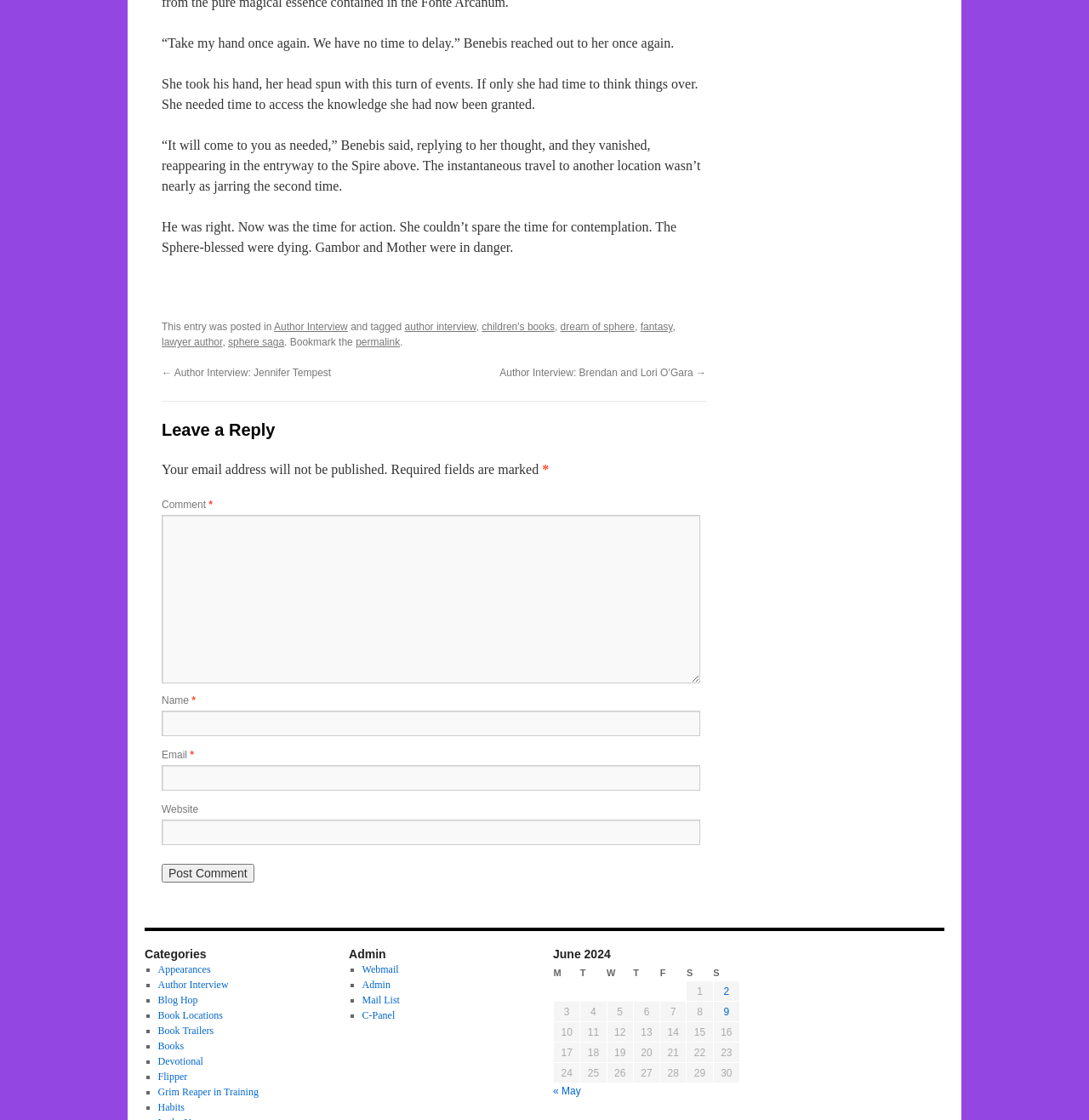Using the description "Blog Hop", locate and provide the bounding box of the UI element.

[0.145, 0.888, 0.182, 0.898]